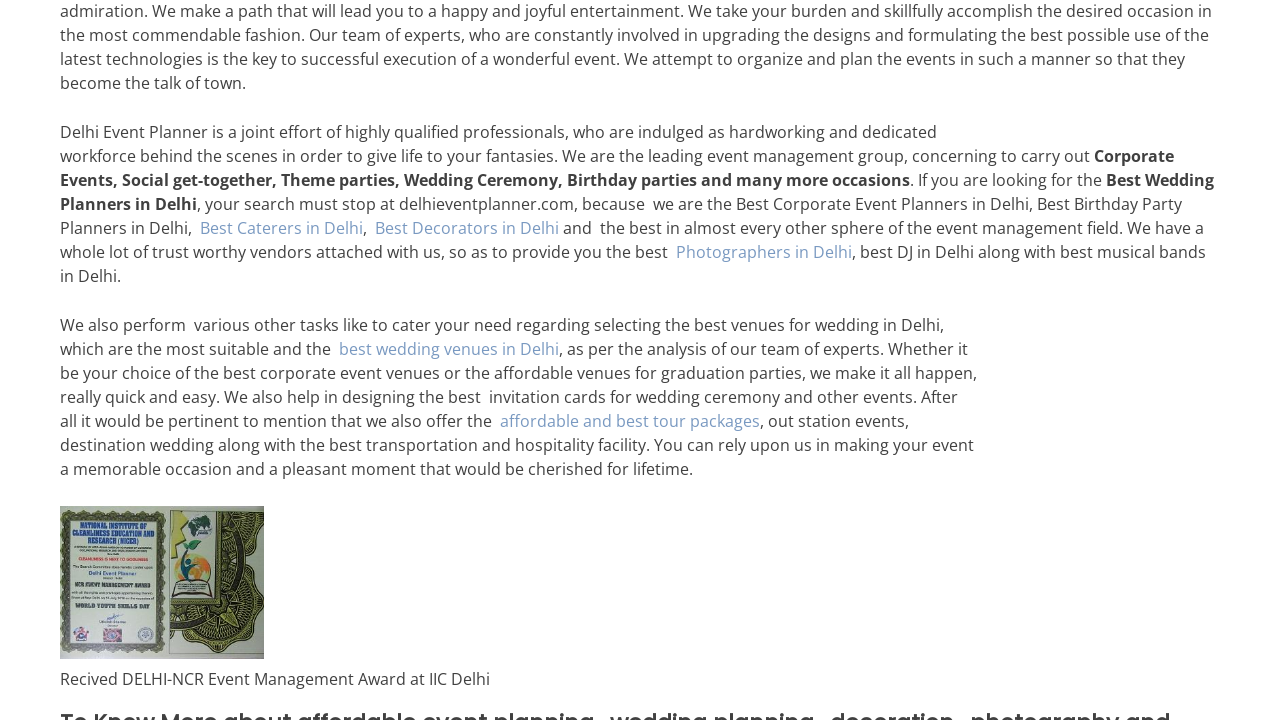Please study the image and answer the question comprehensively:
What services do they offer?

Delhi Event Planner offers a range of services including event planning and management, catering, decoration, photography, DJ and music, venue selection, invitation card design, and tour packages. They also provide affordable and best tour packages, outstation events, and destination wedding services.